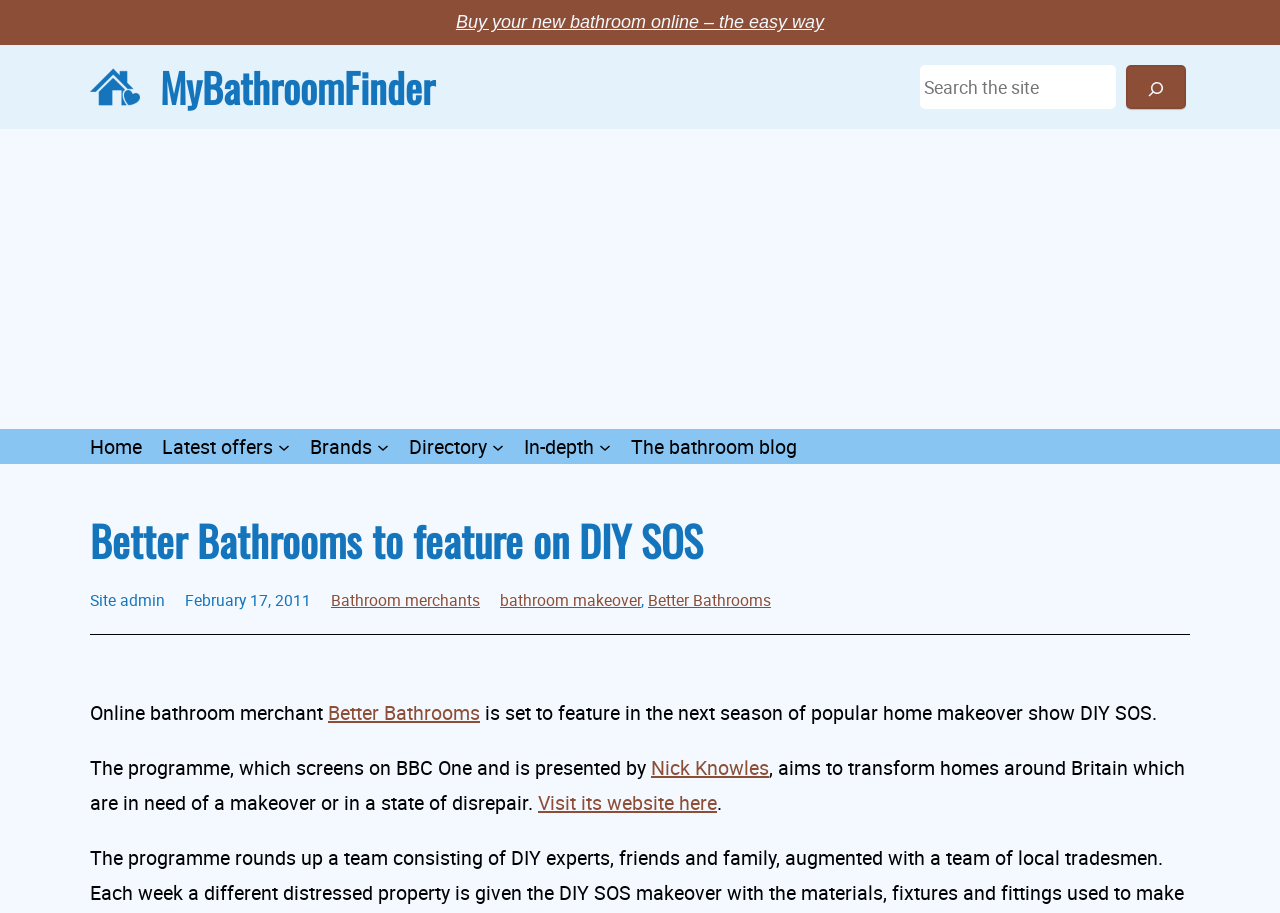Highlight the bounding box coordinates of the element you need to click to perform the following instruction: "Explore the bathroom blog."

[0.493, 0.47, 0.623, 0.509]